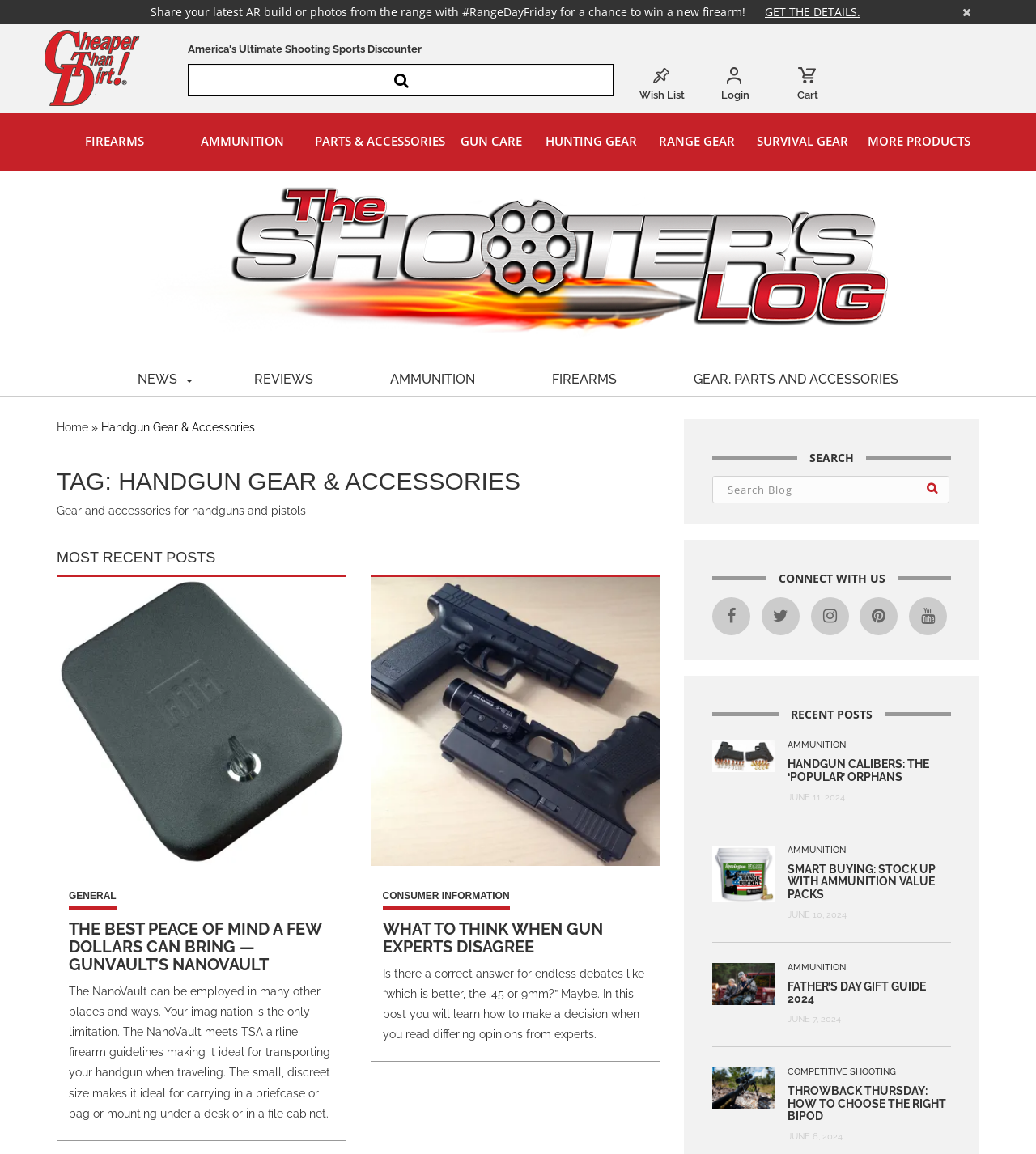From the given element description: "Parts & Accessories", find the bounding box for the UI element. Provide the coordinates as four float numbers between 0 and 1, in the order [left, top, right, bottom].

[0.301, 0.099, 0.432, 0.148]